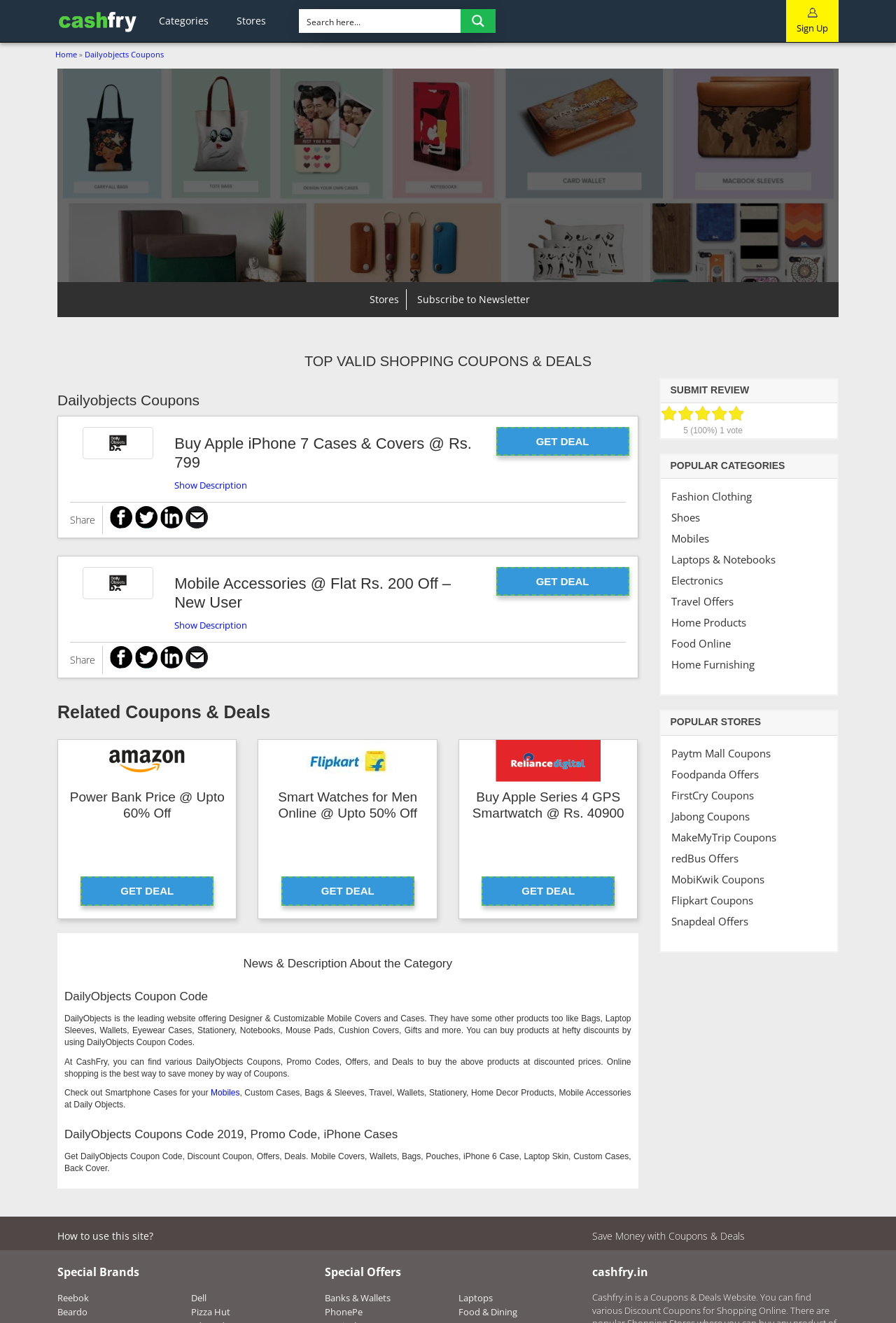Find the bounding box of the UI element described as follows: "alt="Flipkart Coupons Offers"".

[0.329, 0.57, 0.447, 0.579]